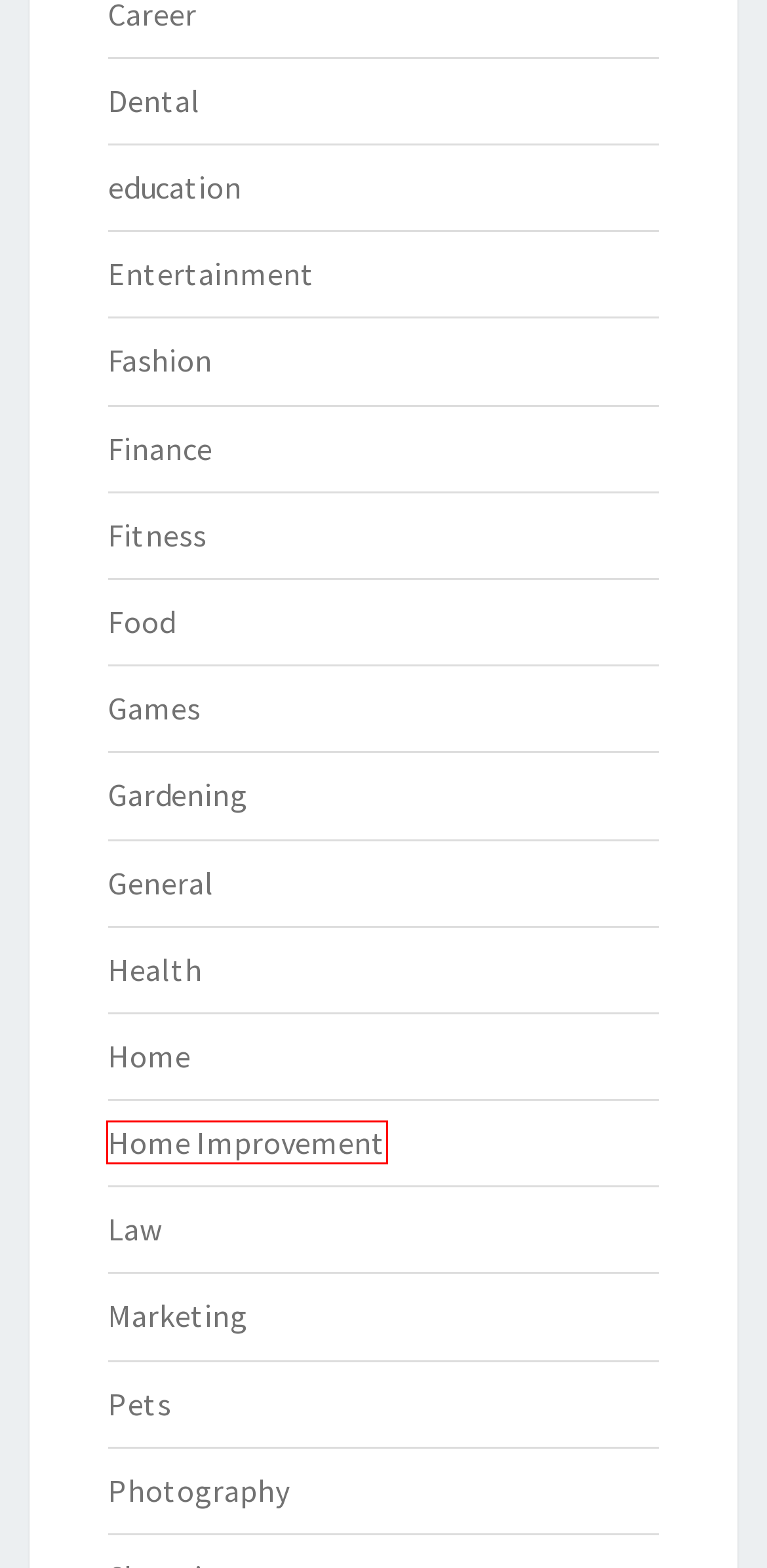Inspect the provided webpage screenshot, concentrating on the element within the red bounding box. Select the description that best represents the new webpage after you click the highlighted element. Here are the candidates:
A. Home Archives - Chezsimeo
B. Games Archives - Chezsimeo
C. Fashion Archives - Chezsimeo
D. General Archives - Chezsimeo
E. Gardening Archives - Chezsimeo
F. Fitness Archives - Chezsimeo
G. Home Improvement Archives - Chezsimeo
H. Entertainment Archives - Chezsimeo

G